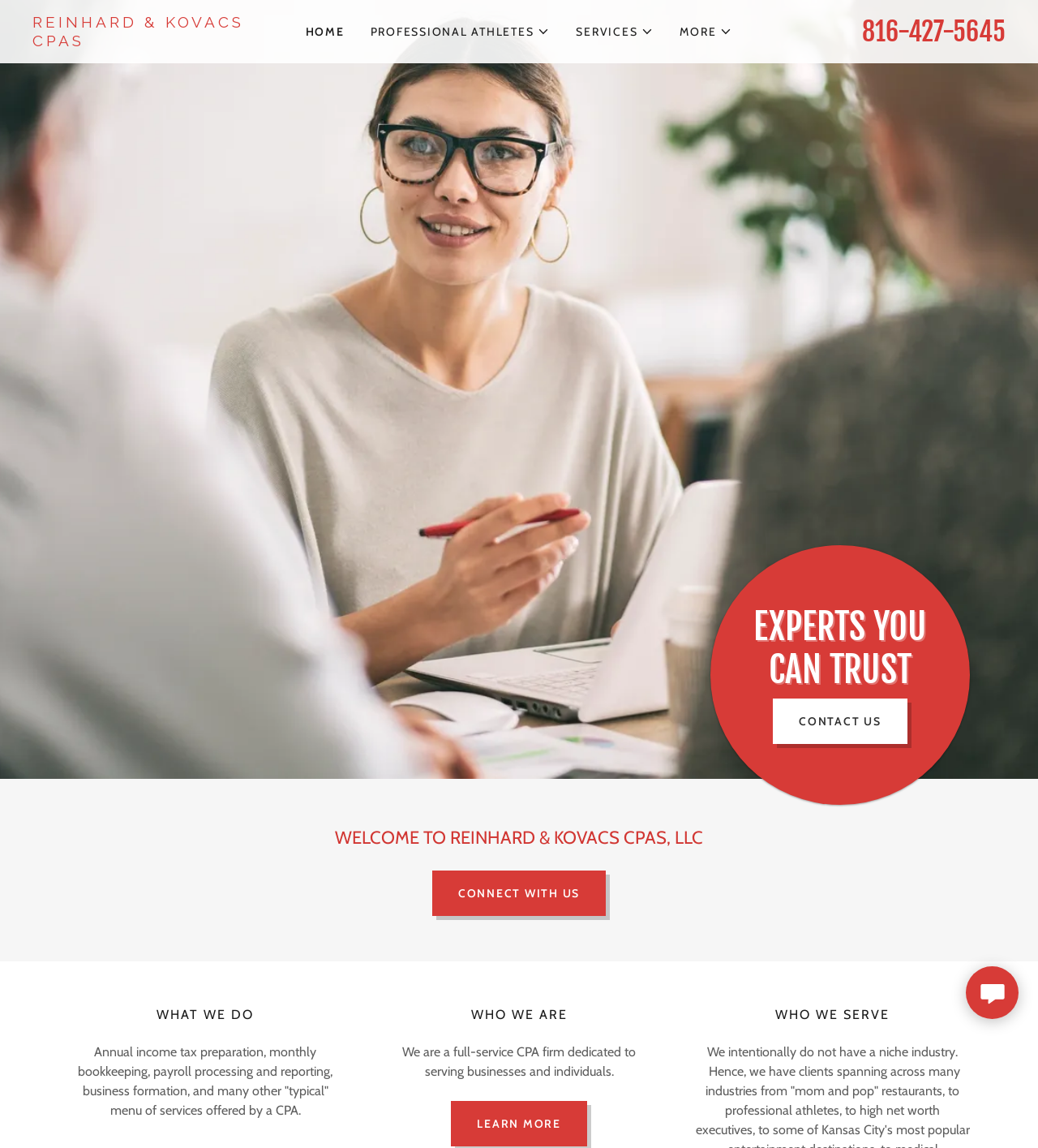Please find the bounding box coordinates of the element that needs to be clicked to perform the following instruction: "View the map". The bounding box coordinates should be four float numbers between 0 and 1, represented as [left, top, right, bottom].

None